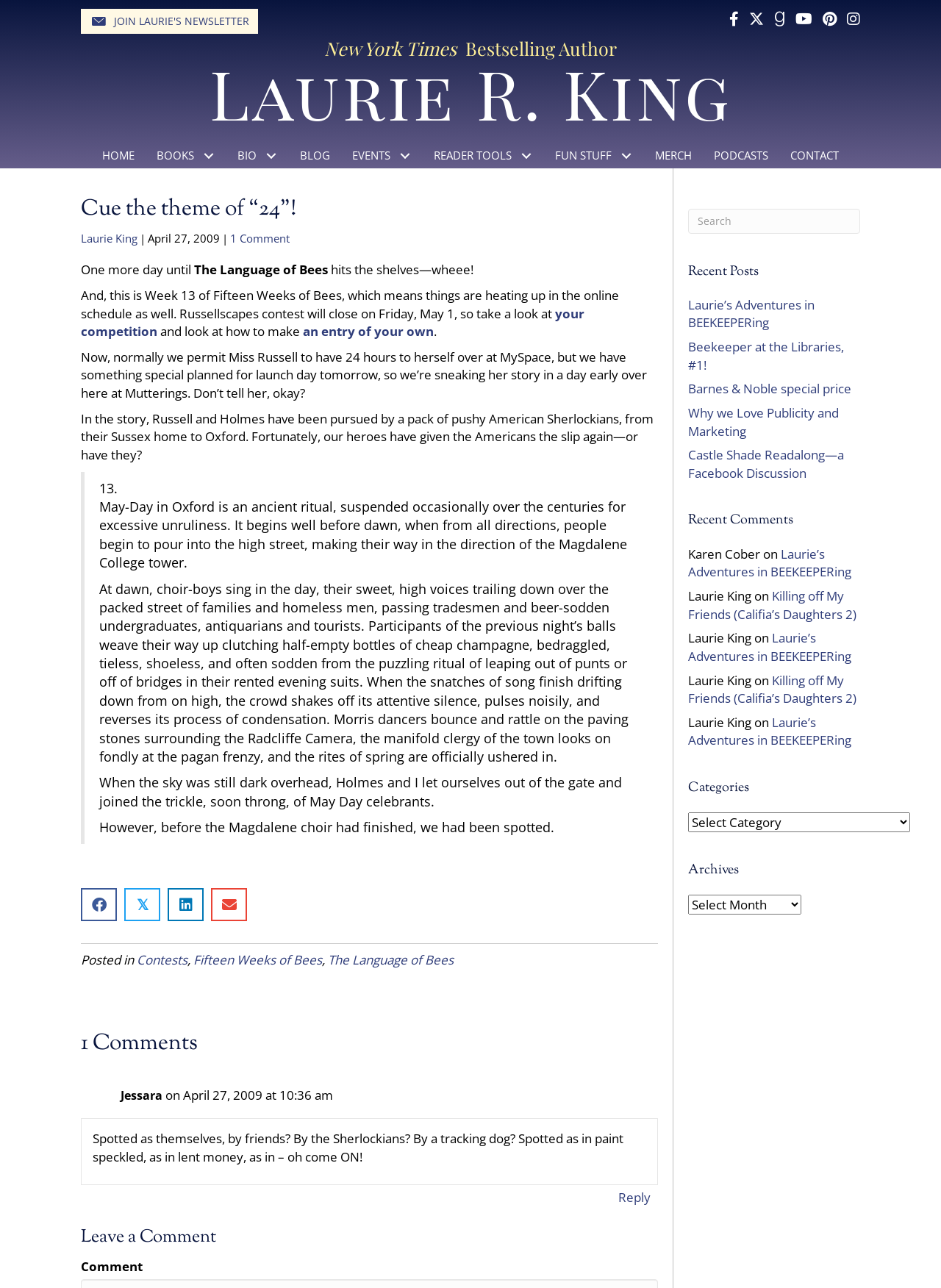Reply to the question below using a single word or brief phrase:
What is the name of the author?

Laurie R. King